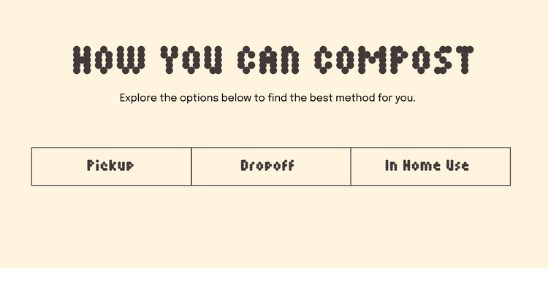What is the tone of the composting section?
We need a detailed and exhaustive answer to the question. Please elaborate.

The tone of the composting section is playful and eco-friendly, as reflected in the use of a playful font that emphasizes eco-friendliness and engagement, creating a user-friendly approach to environmental education.